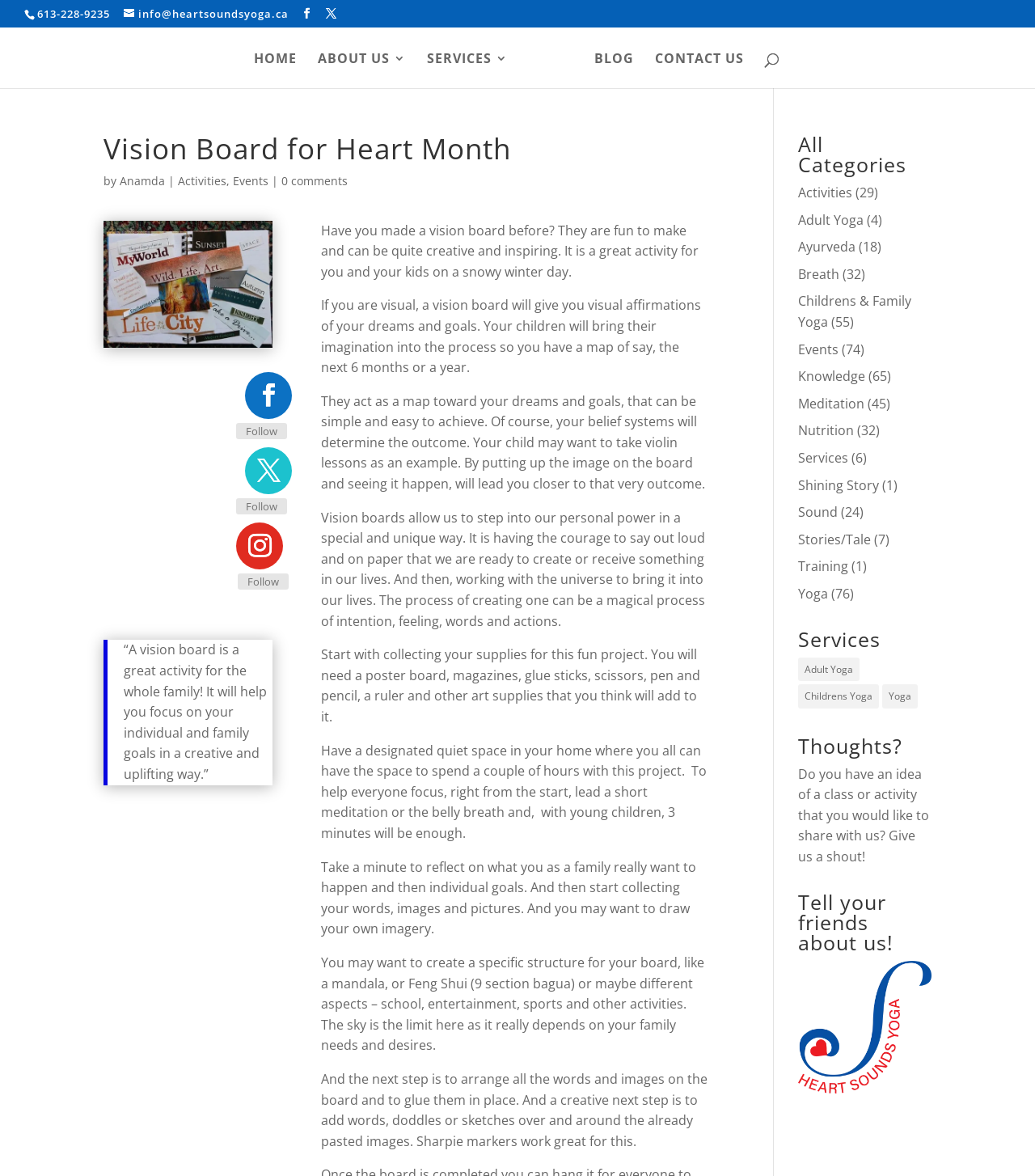Using the information from the screenshot, answer the following question thoroughly:
What is the phone number on the webpage?

I found the phone number by looking at the static text element with the content '613-228-9235' located at the top of the webpage.